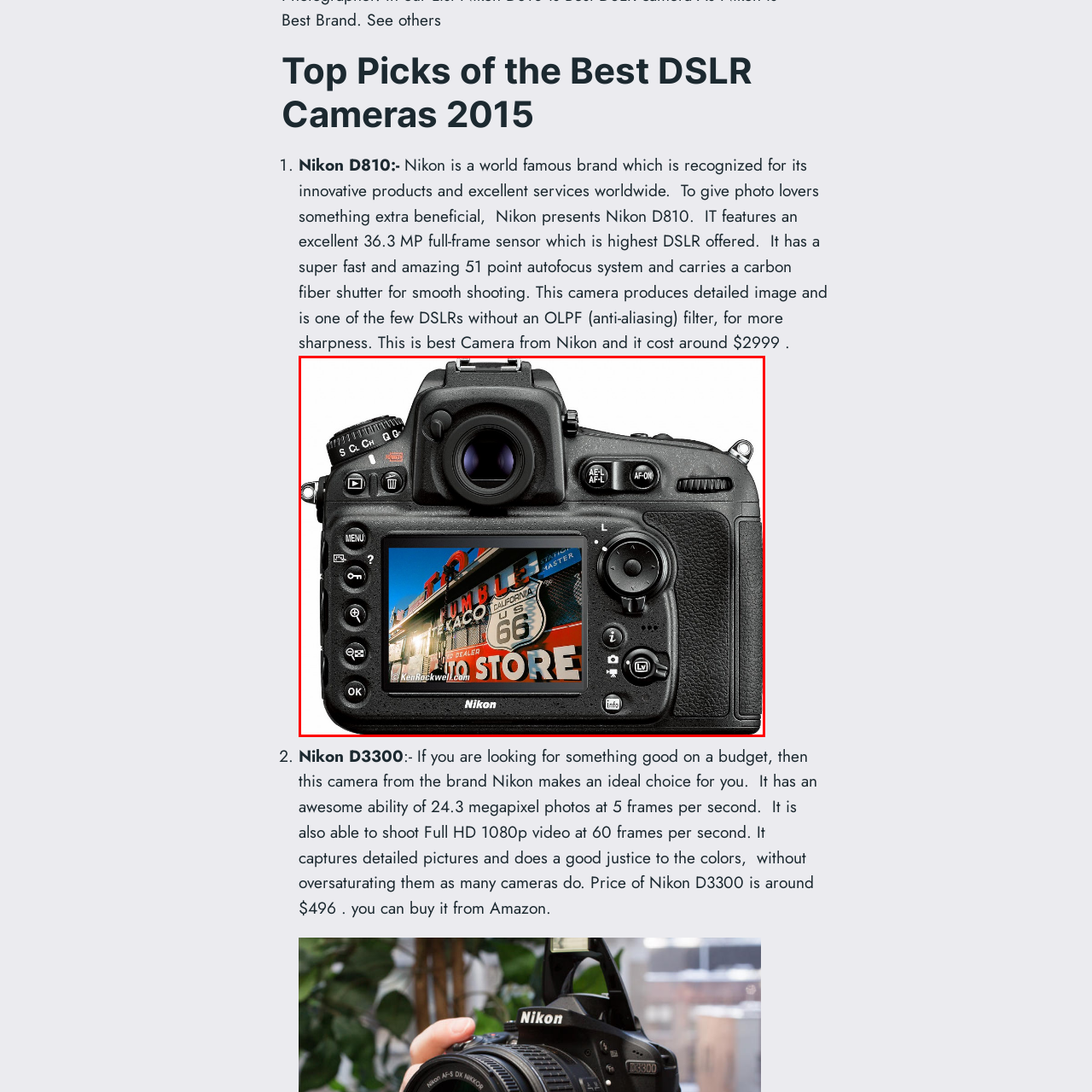Explain in detail what is happening in the red-marked area of the image.

The image features the rear view of a Nikon D810 DSLR camera, highlighting its sleek design and advanced features. The camera is equipped with a robust set of controls on the right side, including a multi-selector button for easy navigation, various adjustment dials, and buttons for quick access to settings. The screen prominently displays a vibrant image of a storefront, likely showcasing the camera's ability to capture detailed, high-quality photos. Known for its 36.3 MP full-frame sensor and remarkable 51-point autofocus system, the Nikon D810 is positioned as a top choice for photographers seeking exceptional performance and image clarity. This model epitomizes Nikon's commitment to innovation and excellence in photographic technology, making it a standout option in its category.